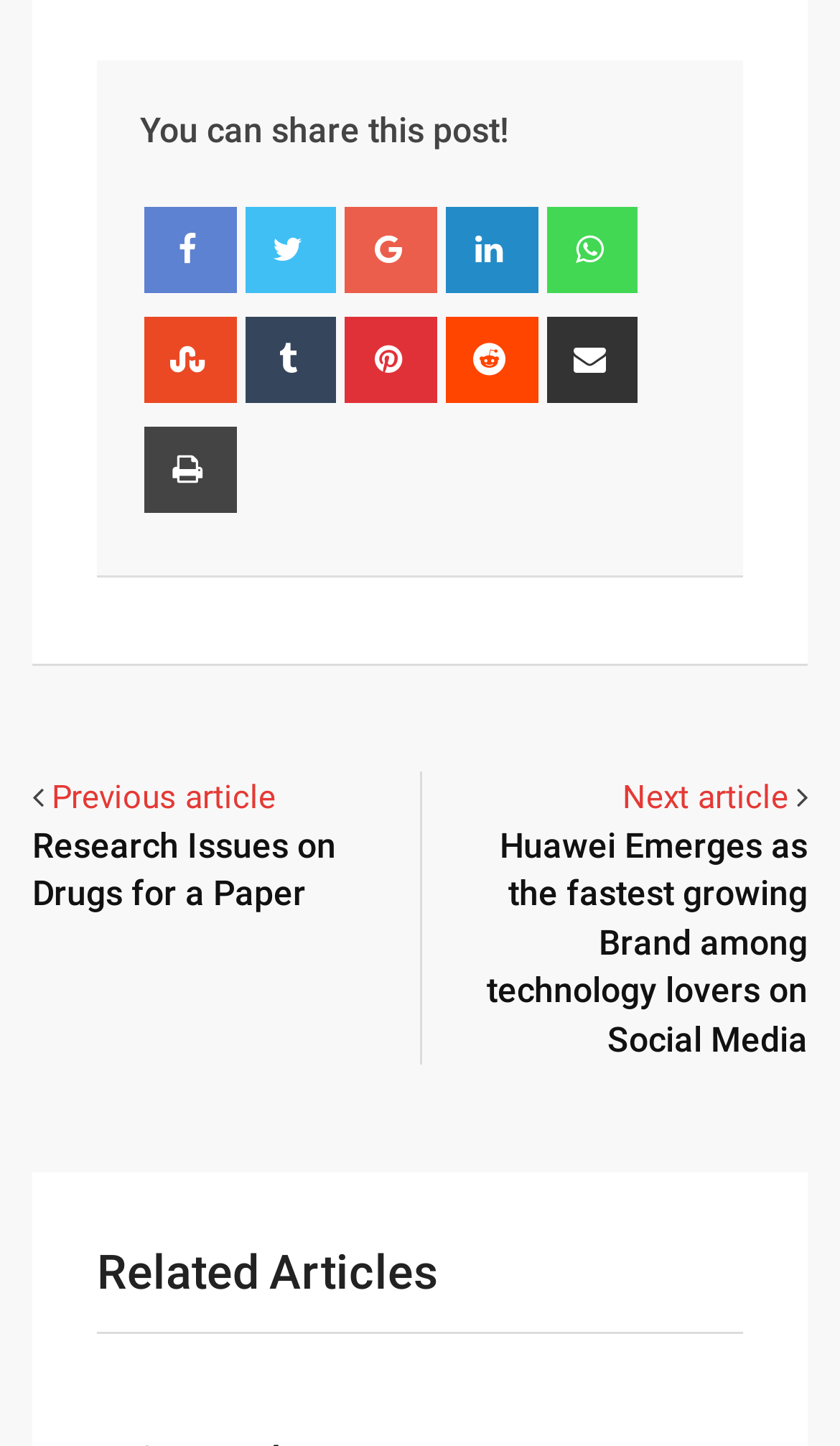Could you locate the bounding box coordinates for the section that should be clicked to accomplish this task: "Read previous article".

[0.062, 0.538, 0.328, 0.565]